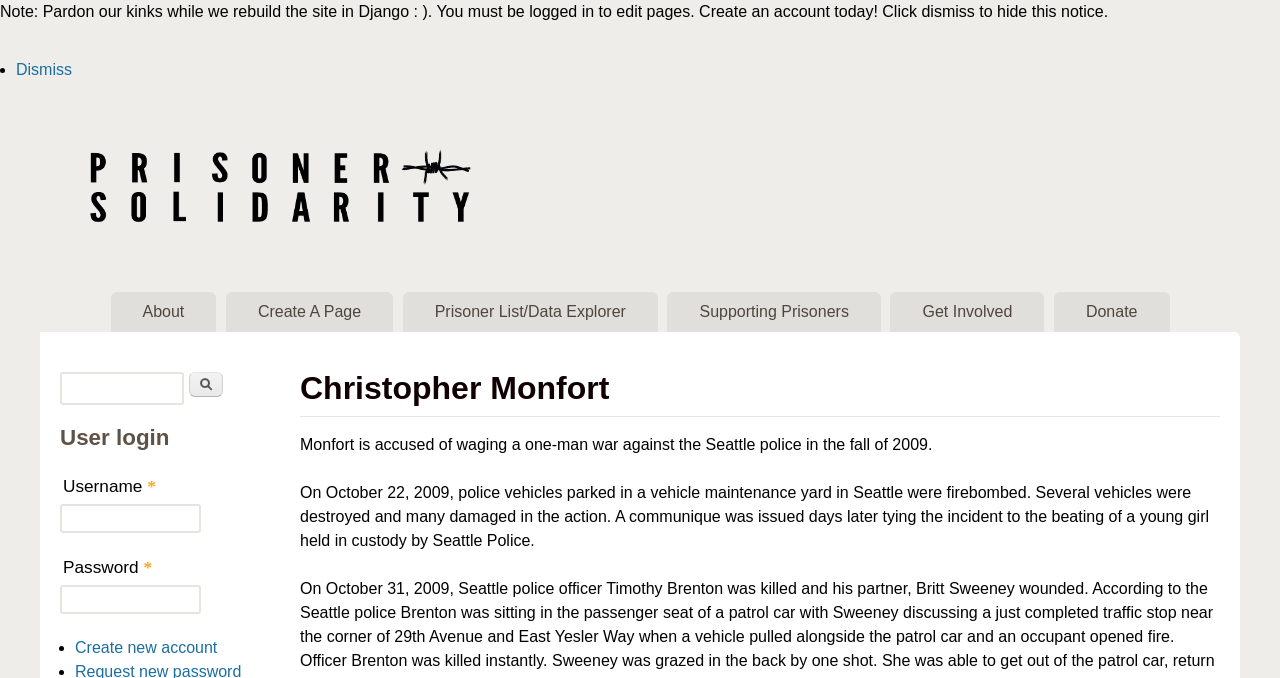Provide the bounding box coordinates of the HTML element described as: "parent_node: Username * name="name"". The bounding box coordinates should be four float numbers between 0 and 1, i.e., [left, top, right, bottom].

[0.047, 0.743, 0.157, 0.786]